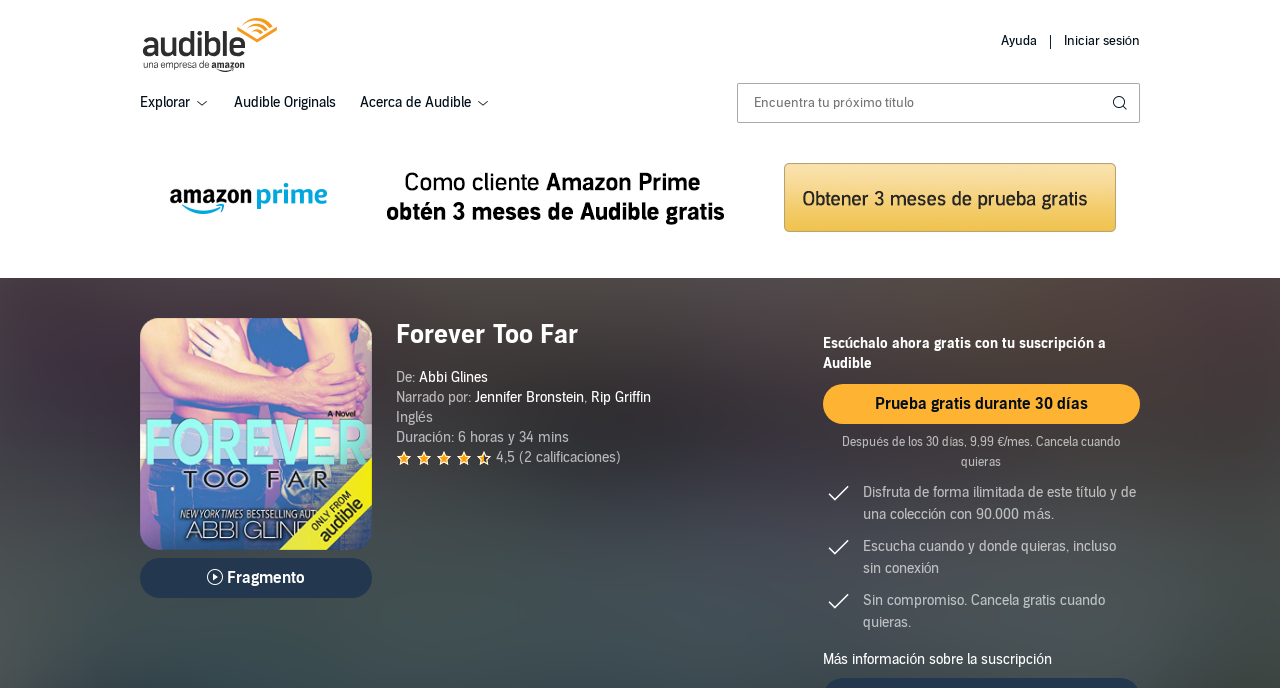Answer the question in one word or a short phrase:
How many hours and minutes is the audiobook?

6 hours and 34 minutes